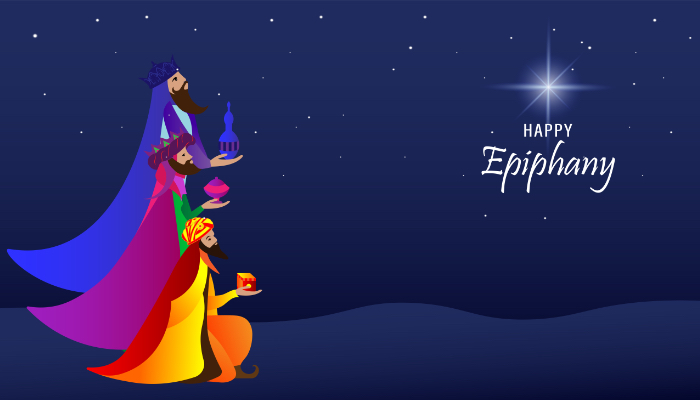What do the Magi carry? Using the information from the screenshot, answer with a single word or phrase.

gifts